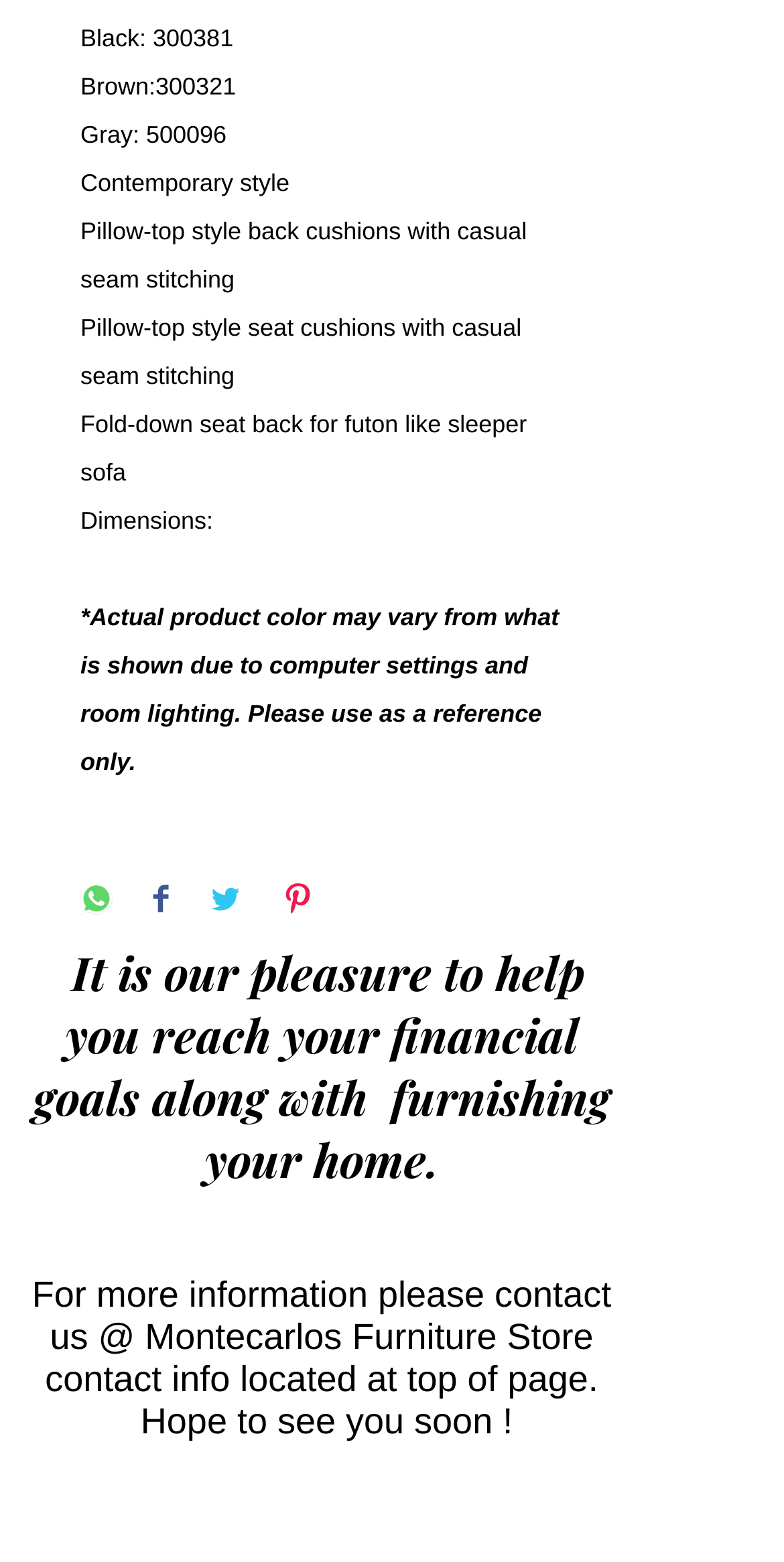How can I contact Montecarlos Furniture Store?
Based on the screenshot, provide a one-word or short-phrase response.

Contact info located at top of page